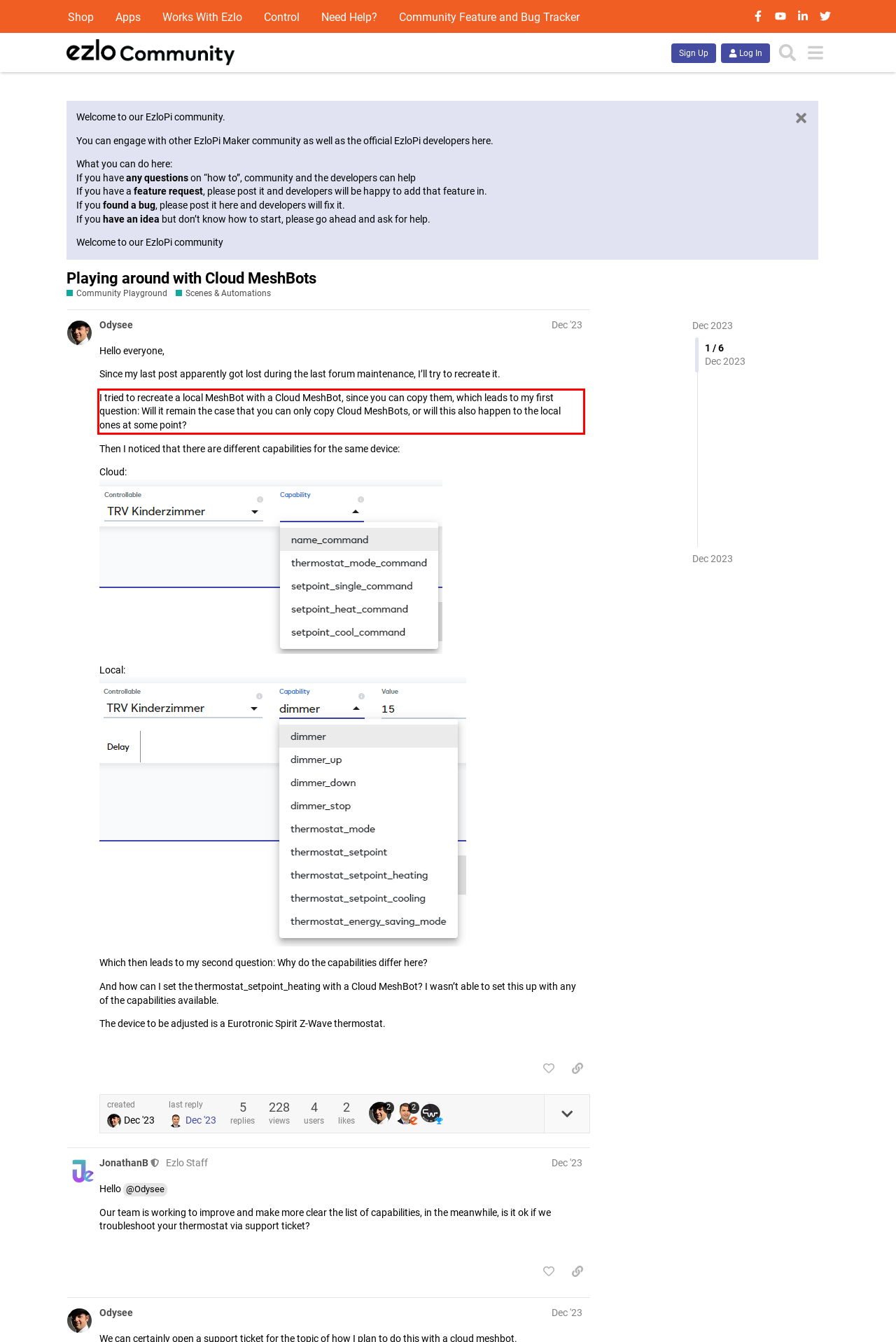View the screenshot of the webpage and identify the UI element surrounded by a red bounding box. Extract the text contained within this red bounding box.

I tried to recreate a local MeshBot with a Cloud MeshBot, since you can copy them, which leads to my first question: Will it remain the case that you can only copy Cloud MeshBots, or will this also happen to the local ones at some point?